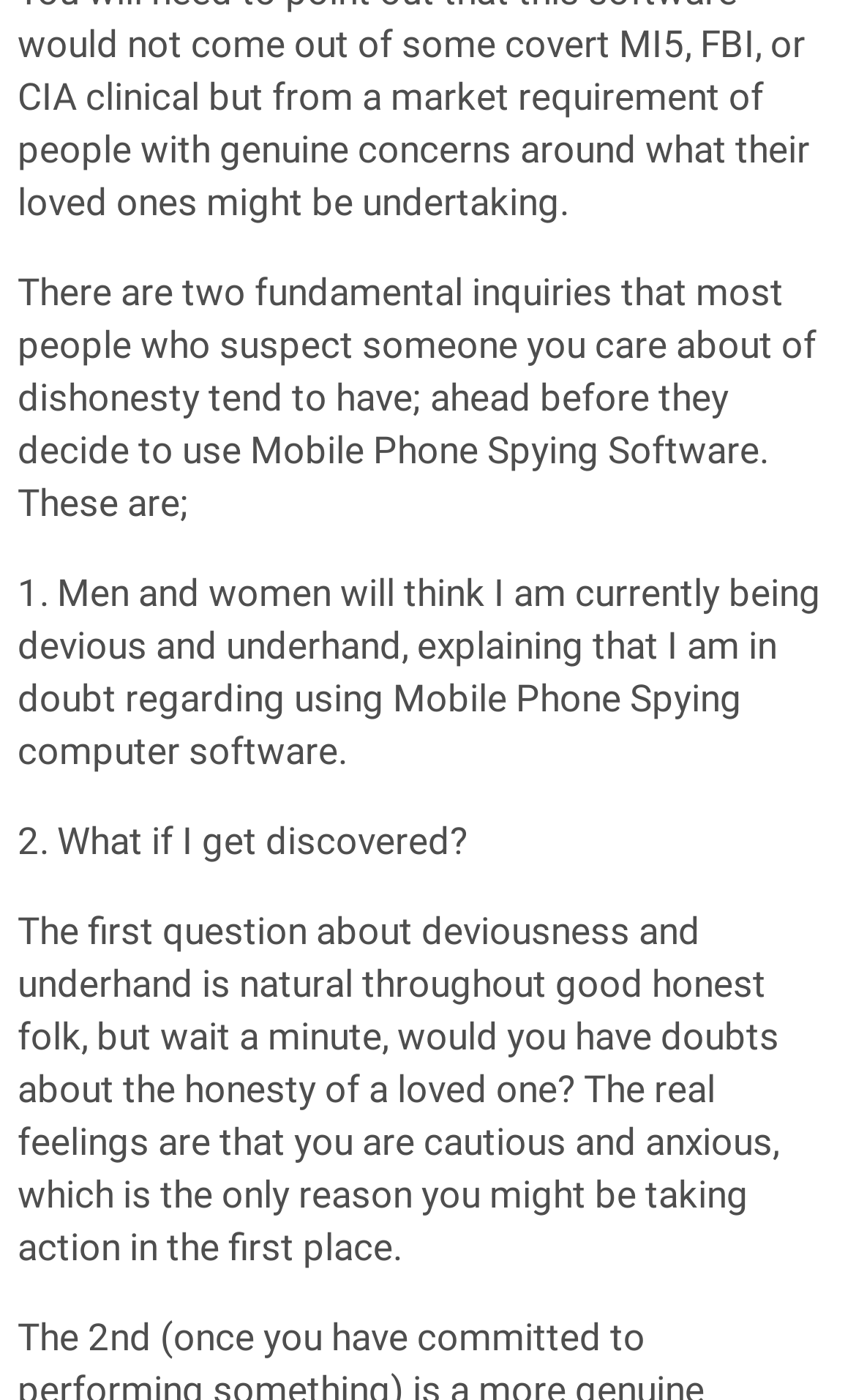How many social media sharing options are available?
Using the details from the image, give an elaborate explanation to answer the question.

I counted the number of social media links available on the webpage, which are Facebook, Twitter, Google+, ReddIt, WhatsApp, Pinterest, and Email, totaling 7 options.